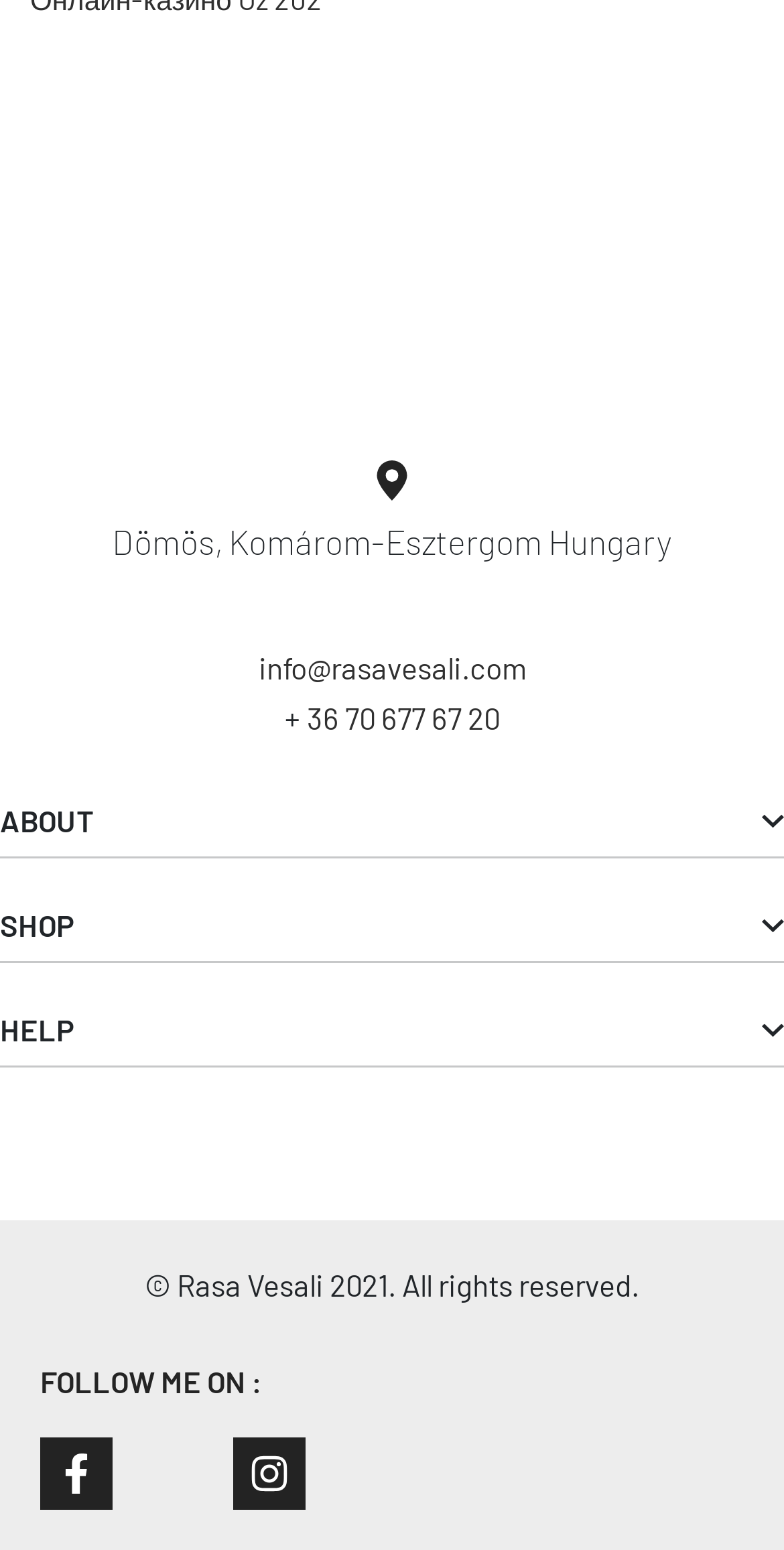What social media platforms can you follow the author on?
Please provide an in-depth and detailed response to the question.

I found the social media platforms by looking at the links at the bottom of the webpage, which are labeled 'Facebook-f' and 'Instagram', and have corresponding images next to them.